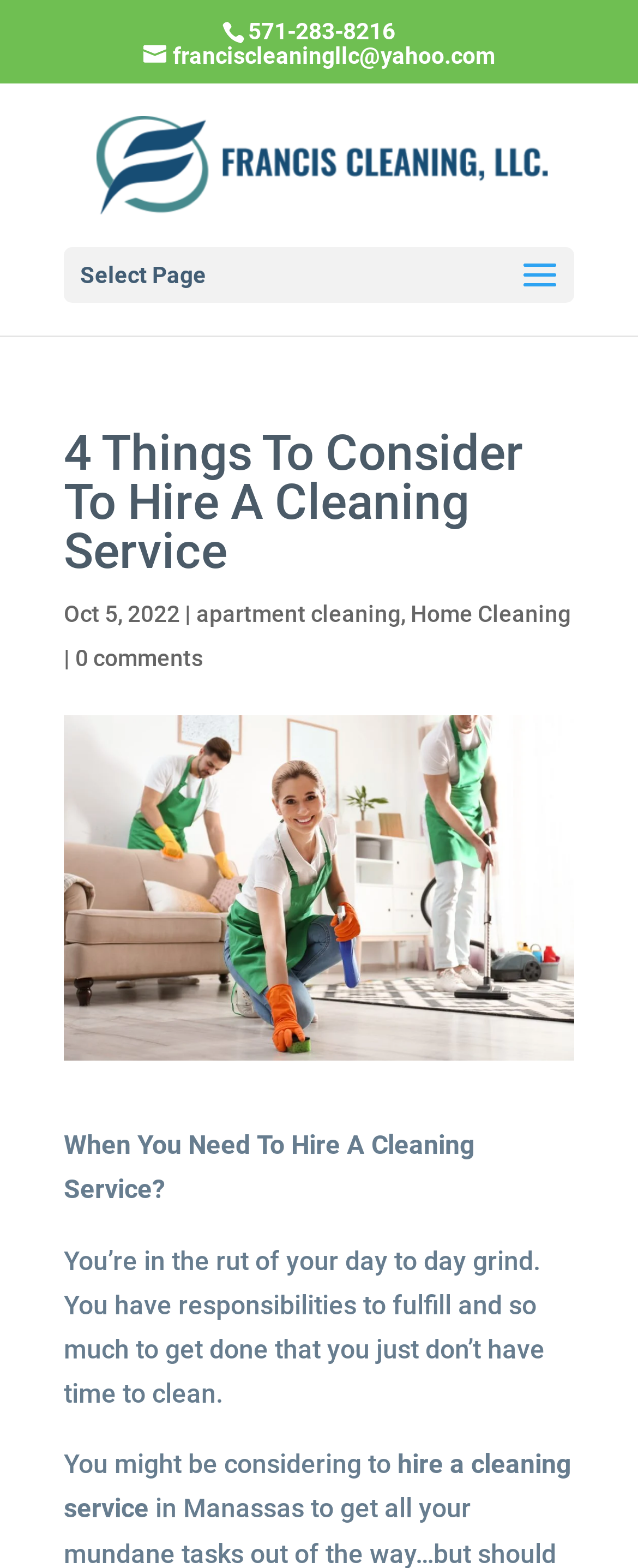What is the email address of Francis Cleaning LLC?
Look at the image and answer the question with a single word or phrase.

franciscleaningllc@yahoo.com